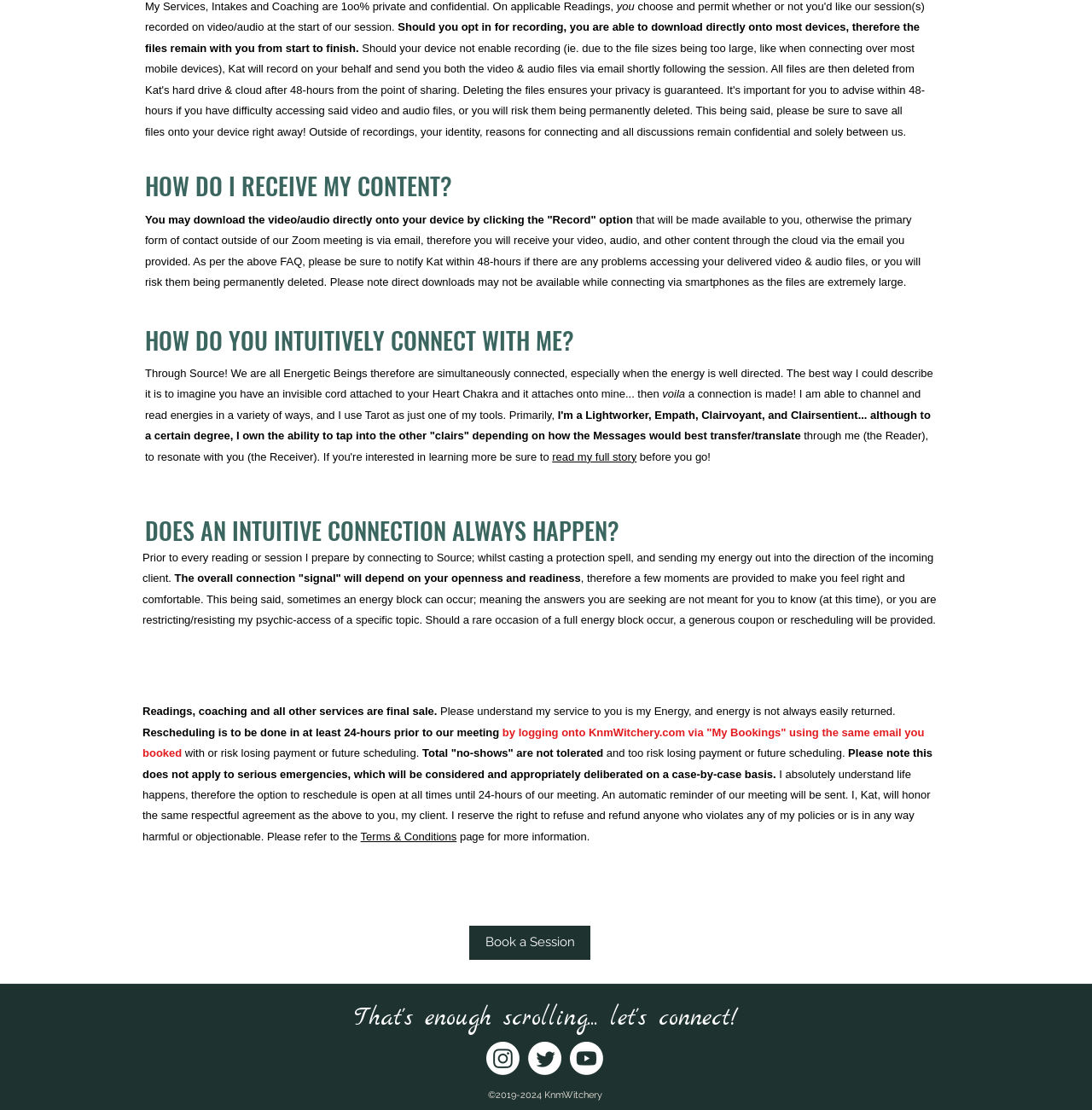Extract the bounding box of the UI element described as: "read my full story".

[0.506, 0.406, 0.583, 0.417]